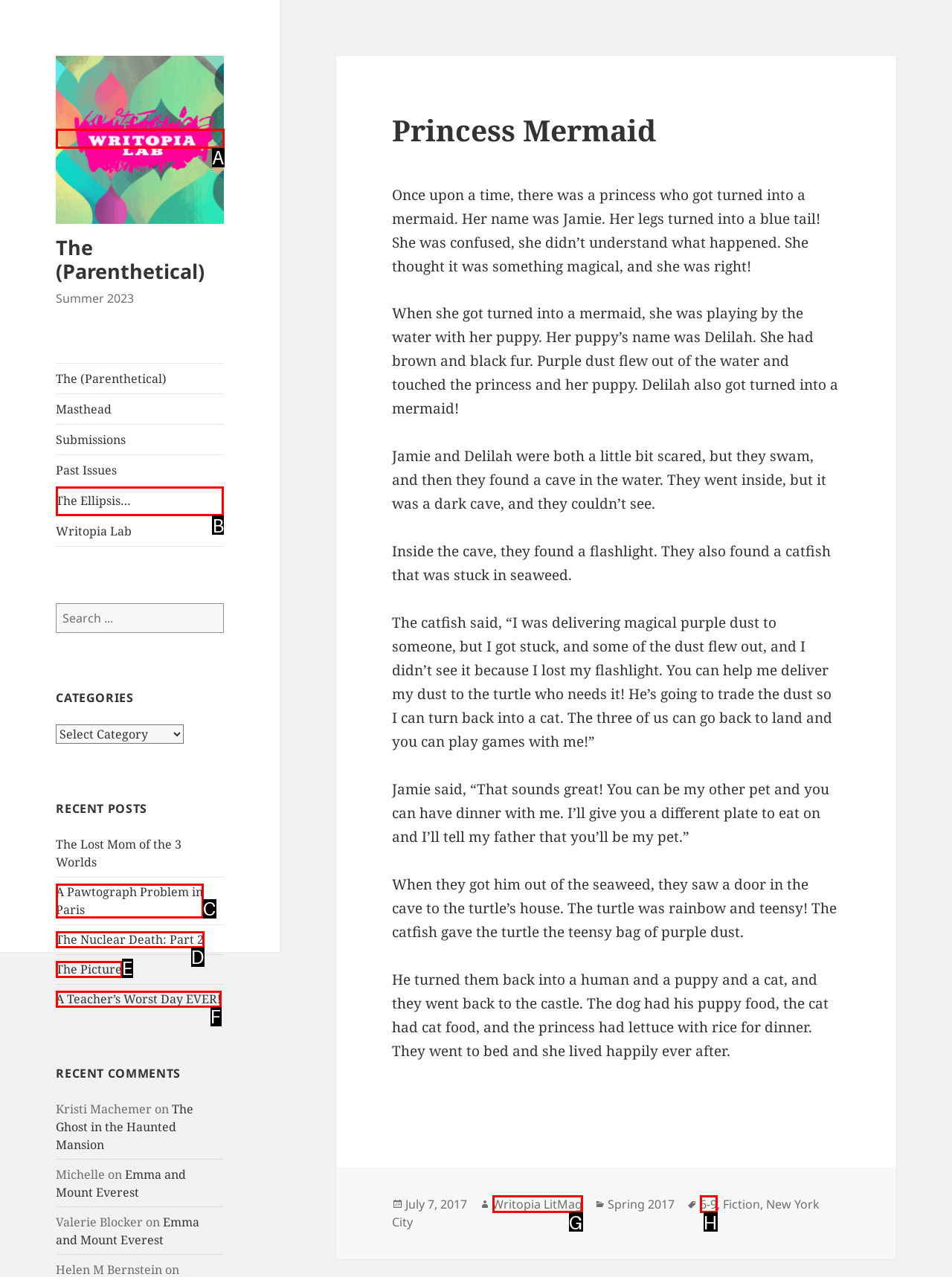From the options shown in the screenshot, tell me which lettered element I need to click to complete the task: View the submission 'The Ellipsis…'.

B